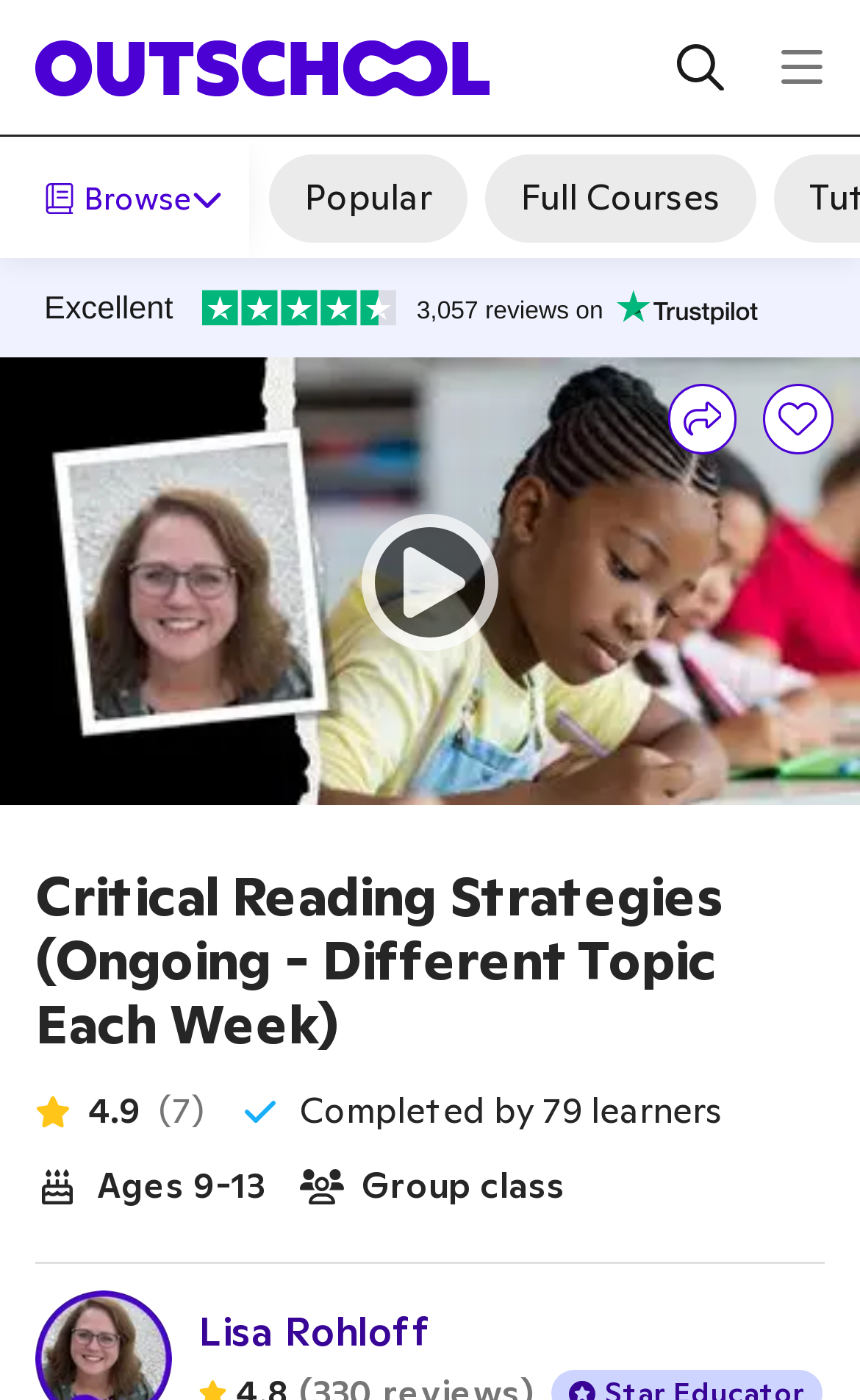Determine the bounding box of the UI component based on this description: "Full Courses". The bounding box coordinates should be four float values between 0 and 1, i.e., [left, top, right, bottom].

[0.554, 0.098, 0.89, 0.186]